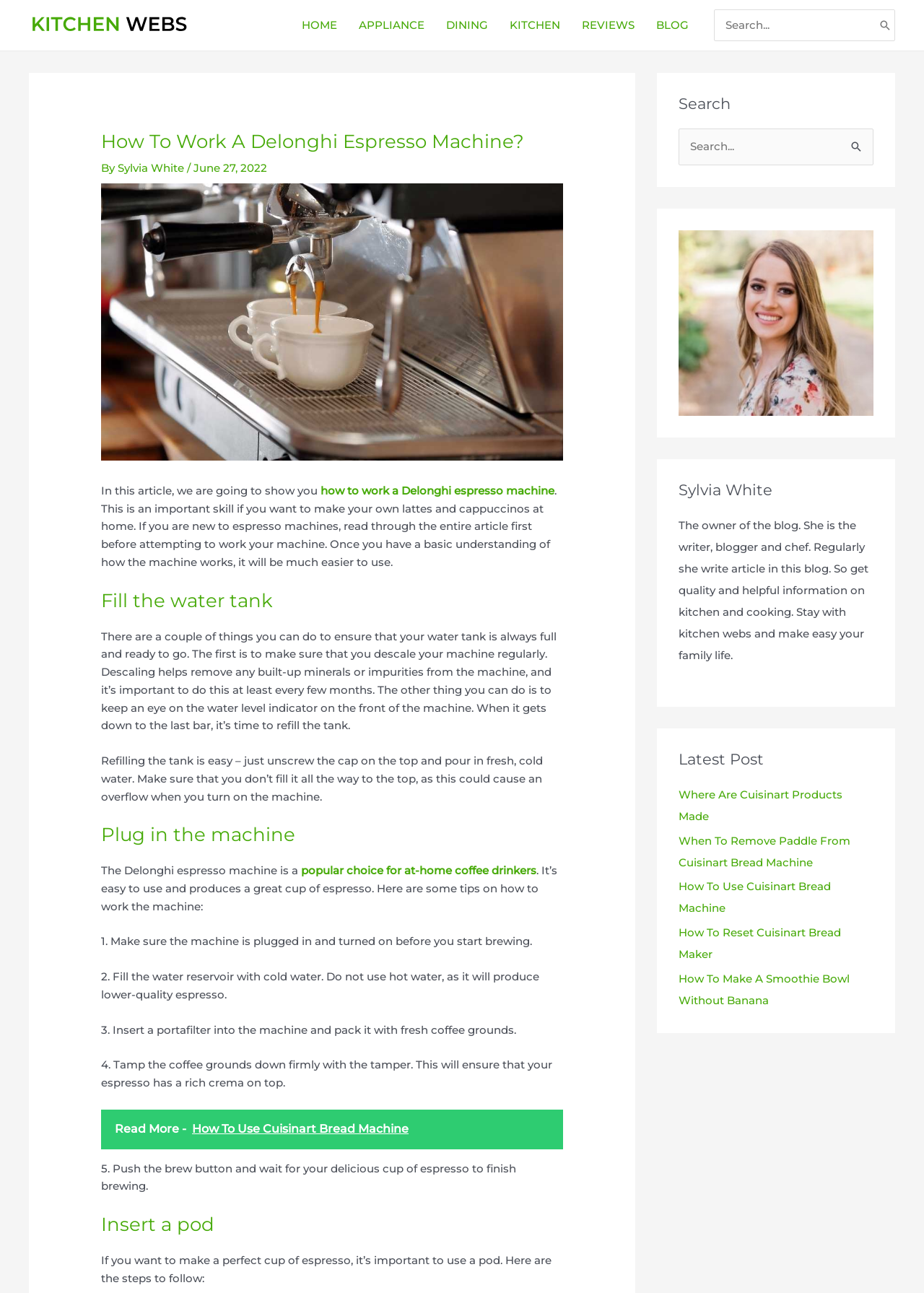Locate the bounding box coordinates of the area you need to click to fulfill this instruction: 'Click on the 'HOME' link'. The coordinates must be in the form of four float numbers ranging from 0 to 1: [left, top, right, bottom].

[0.315, 0.0, 0.377, 0.039]